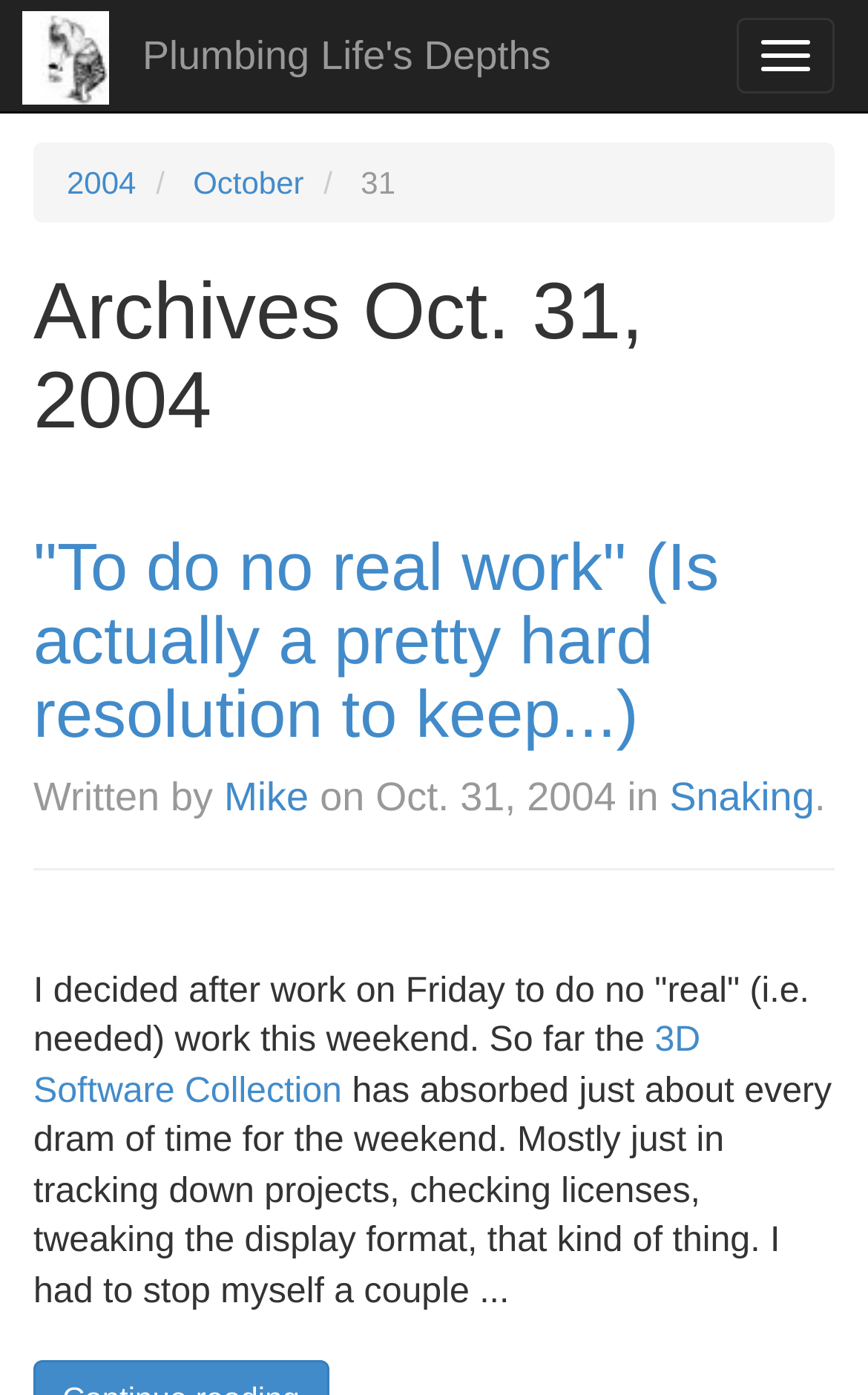Please identify the bounding box coordinates of where to click in order to follow the instruction: "Visit Plumbing Life's Depths".

[0.126, 0.0, 0.673, 0.08]